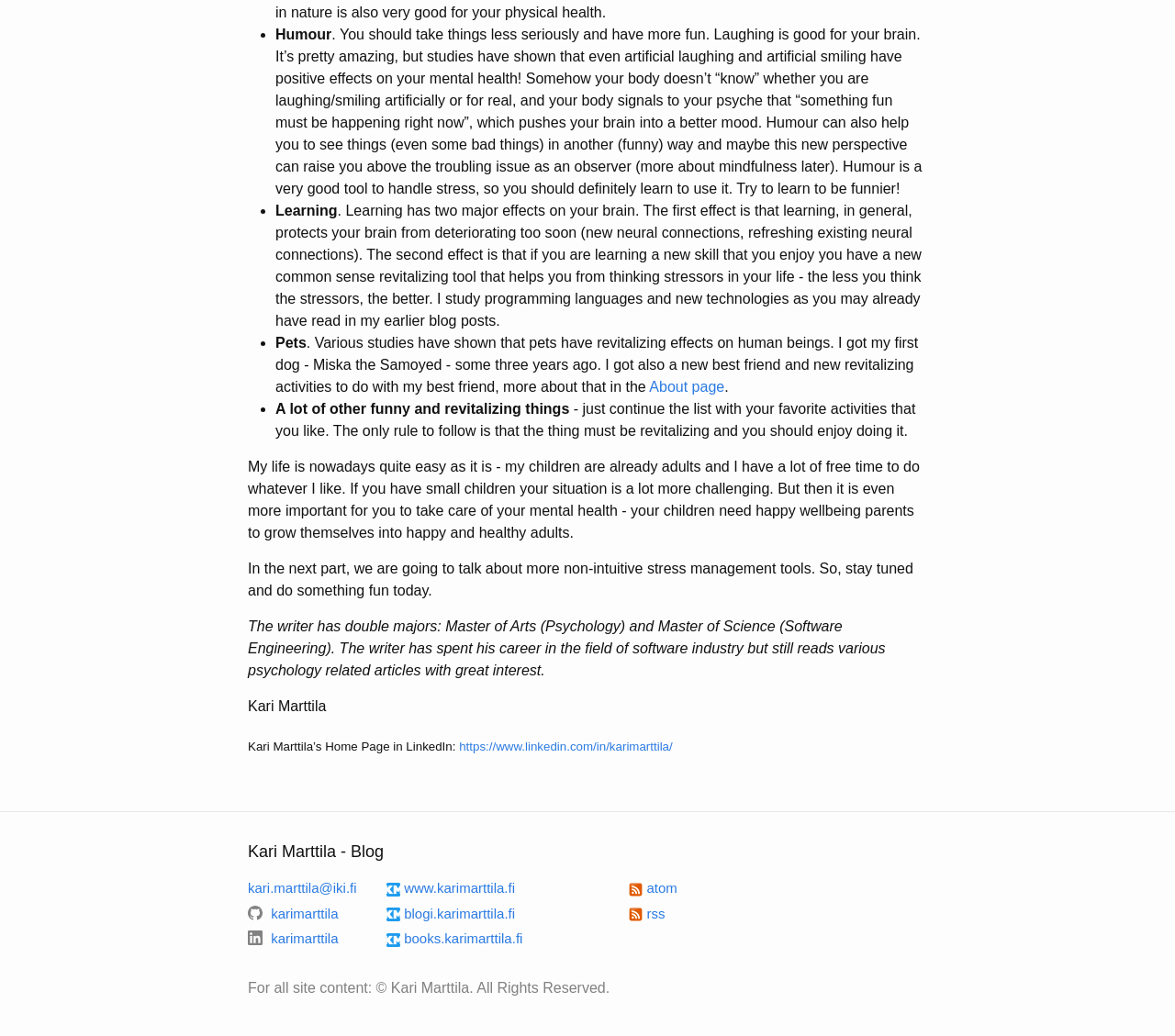What is the name of the author's dog?
Refer to the image and answer the question using a single word or phrase.

Miska